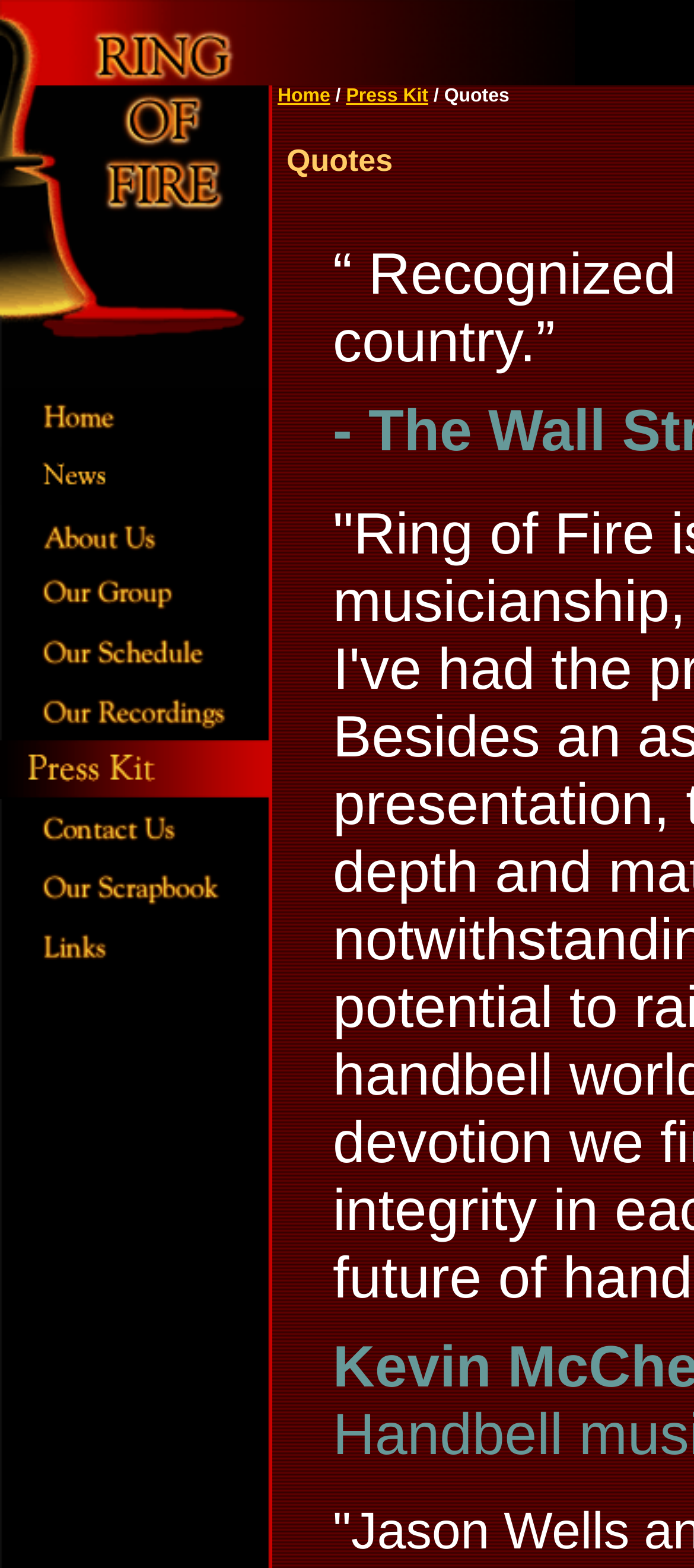How many table rows are there in the layout table?
Provide a short answer using one word or a brief phrase based on the image.

10